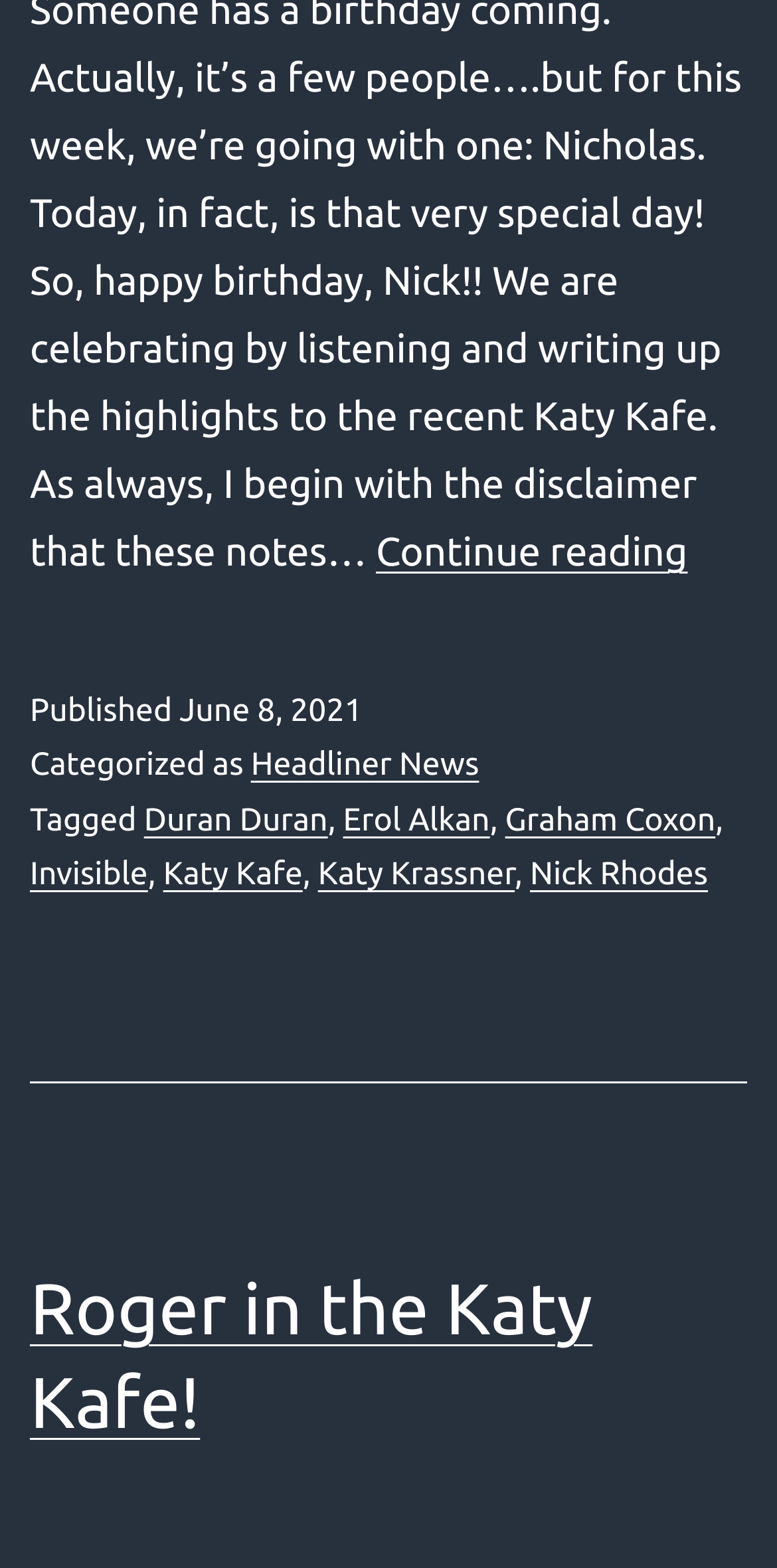Provide a one-word or one-phrase answer to the question:
What is the title of the article?

Roger in the Katy Kafe!